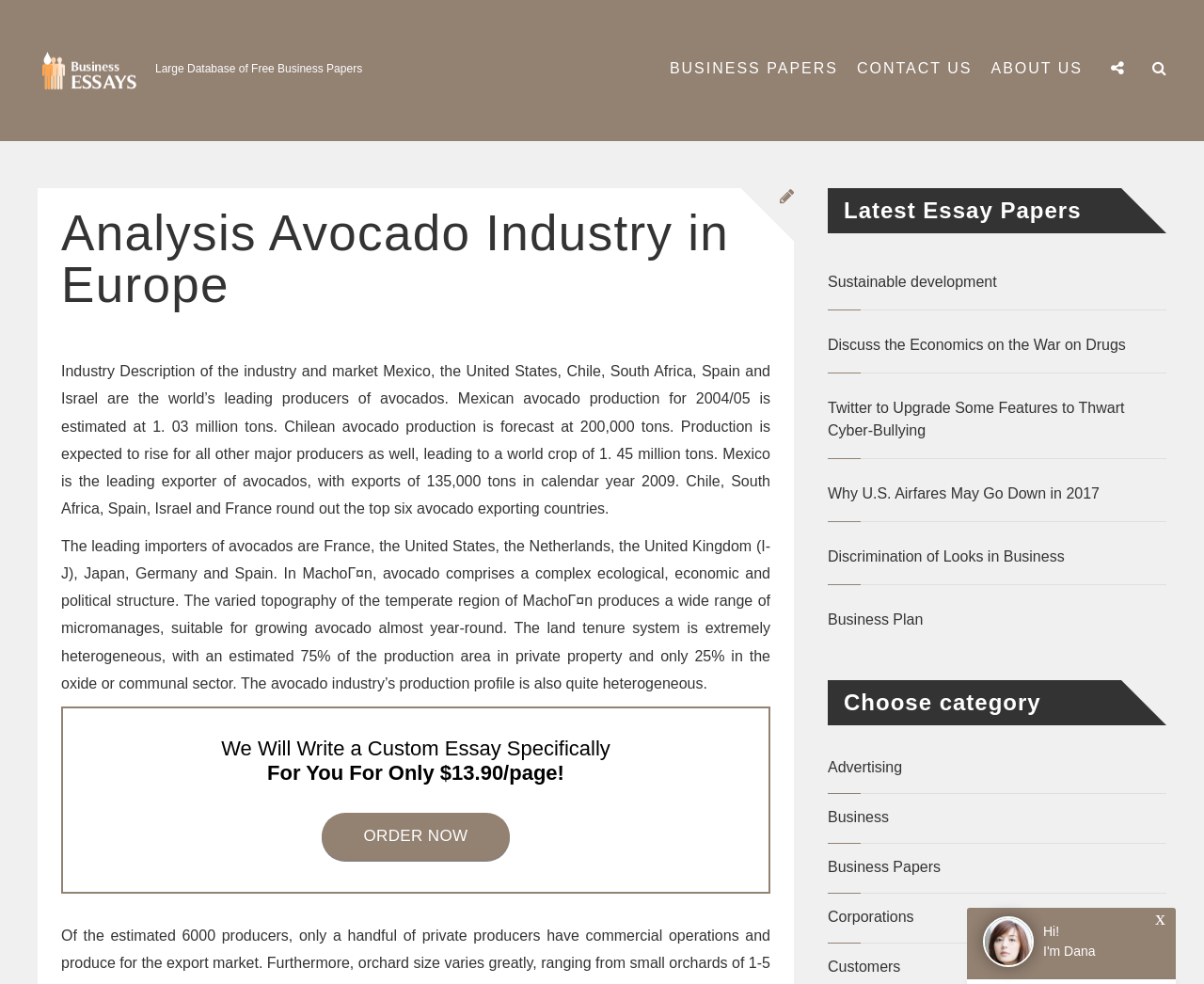Please find the bounding box coordinates of the element's region to be clicked to carry out this instruction: "Browse the Latest Essay Papers".

[0.688, 0.191, 0.969, 0.239]